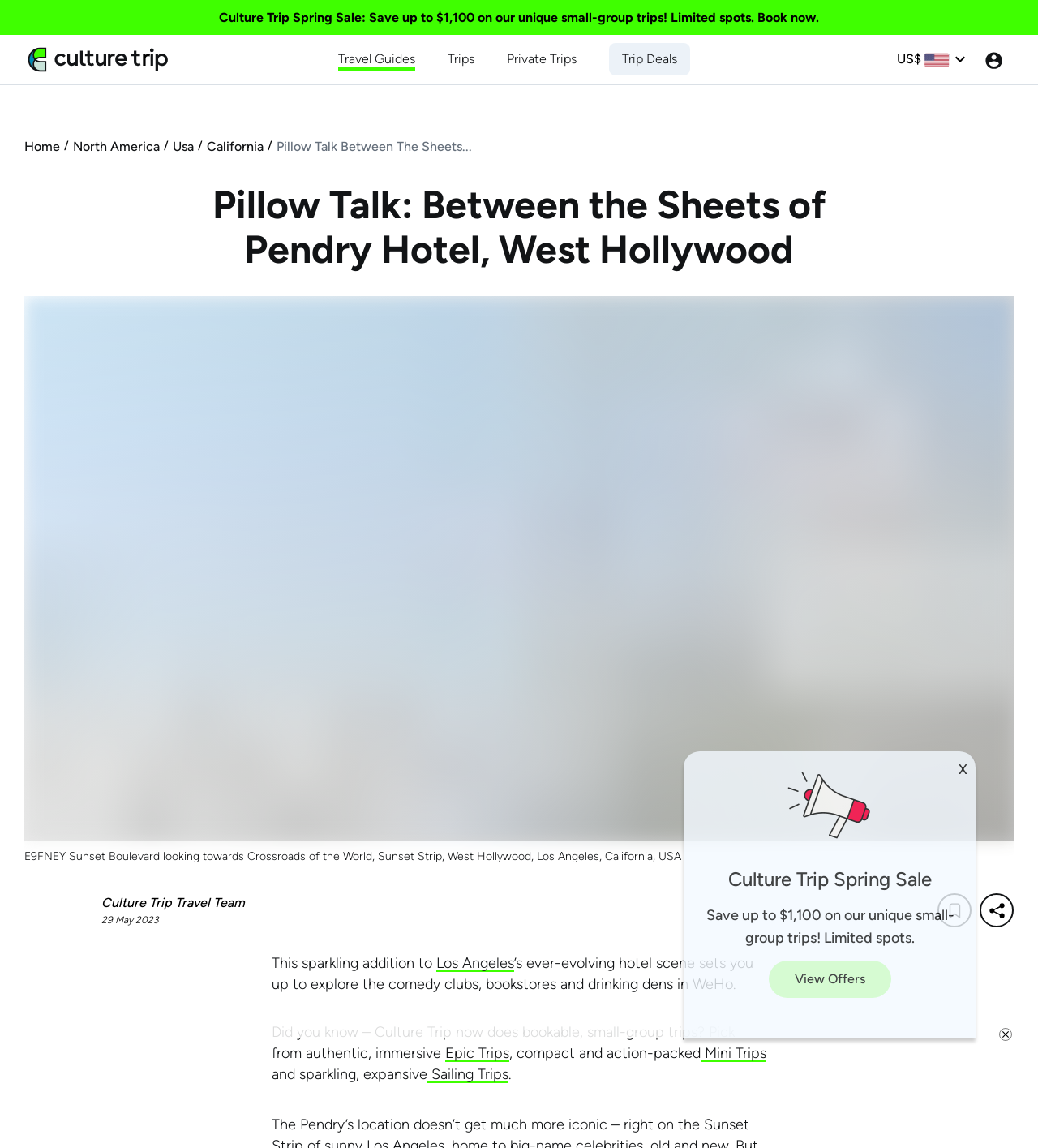Find the bounding box coordinates for the HTML element specified by: "title="The Culture Trip"".

[0.025, 0.044, 0.166, 0.057]